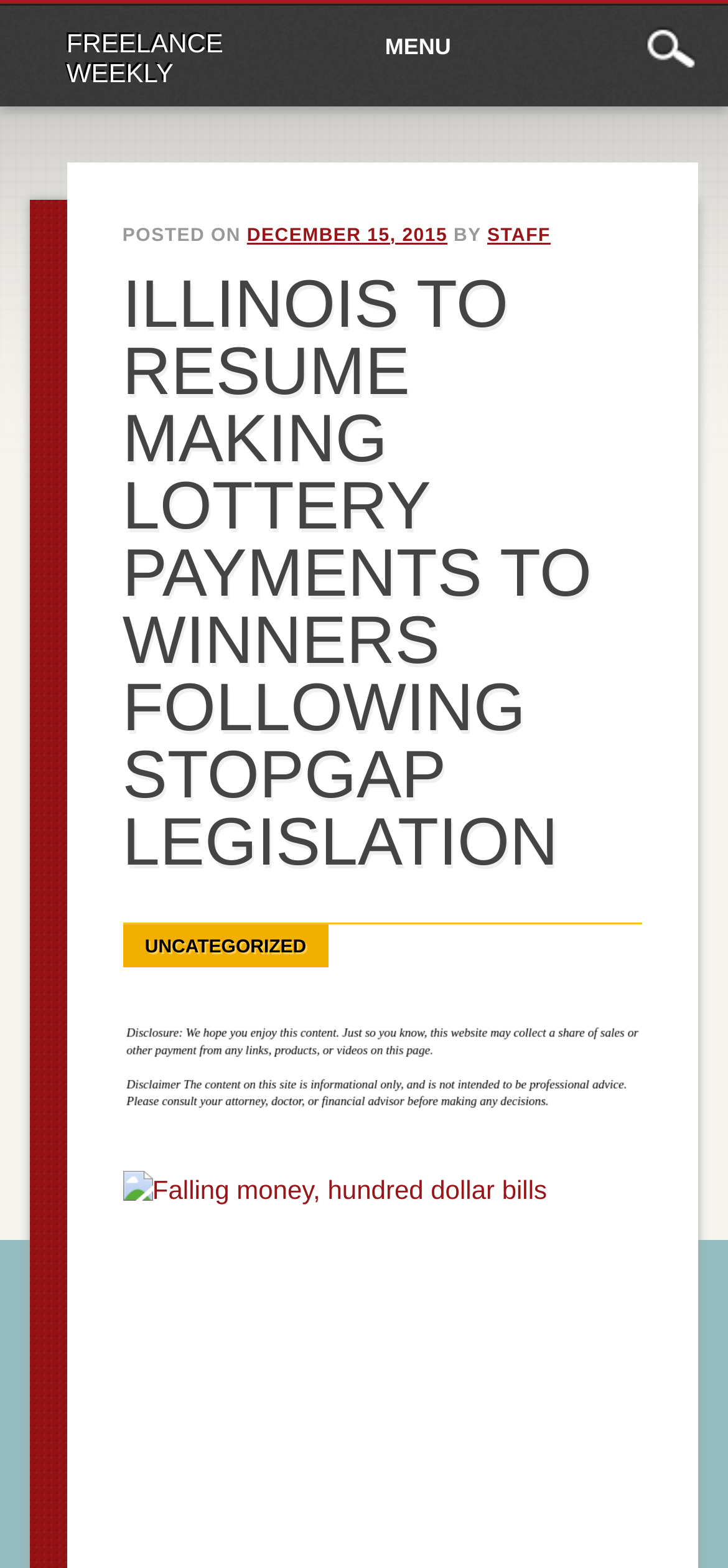What is the name of the publication?
Answer the question in a detailed and comprehensive manner.

The name of the publication can be determined by looking at the top-left corner of the webpage, where the heading 'FREELANCE WEEKLY' is located, which is a clear indication of the publication's name.